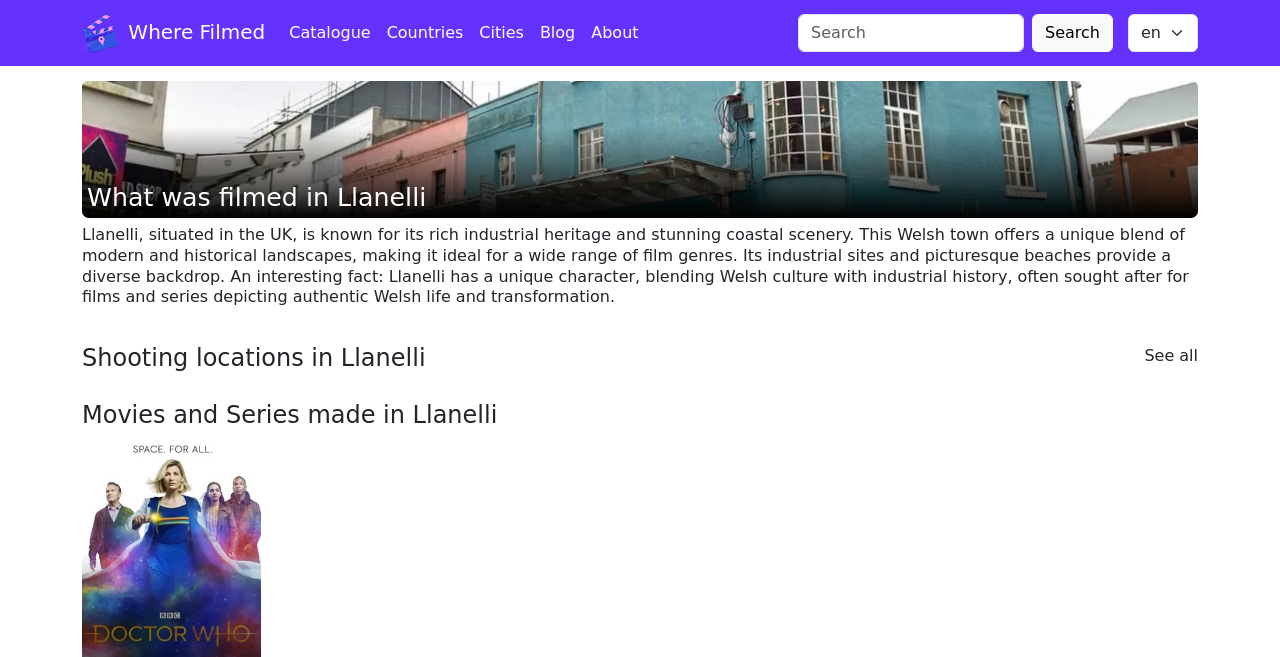Convey a detailed summary of the webpage, mentioning all key elements.

The webpage is about movies and series filmed in Llanelli, a town in the UK known for its industrial heritage and coastal scenery. At the top left, there is a website logo, accompanied by a link to the website's homepage. Next to the logo, there are five navigation links: Catalogue, Countries, Cities, Blog, and About. 

On the right side of the top section, there is a search bar with a textbox and a search button. Adjacent to the search bar, there is a combobox. 

Below the top section, there is a large poster image of Llanelli, taking up most of the width of the page. Above the poster, there is a heading that reads "What was filmed in Llanelli". 

Below the heading, there is a paragraph of text that describes Llanelli's unique character, its industrial sites, and picturesque beaches, making it an ideal location for filming various genres. 

Further down, there is a heading that reads "Shooting locations in Llanelli", followed by a "See all" link. 

Below that, there is another heading that reads "Movies and Series made in Llanelli". Under this heading, there is a link to a poster of the TV series "Doctor Who" from 2005.